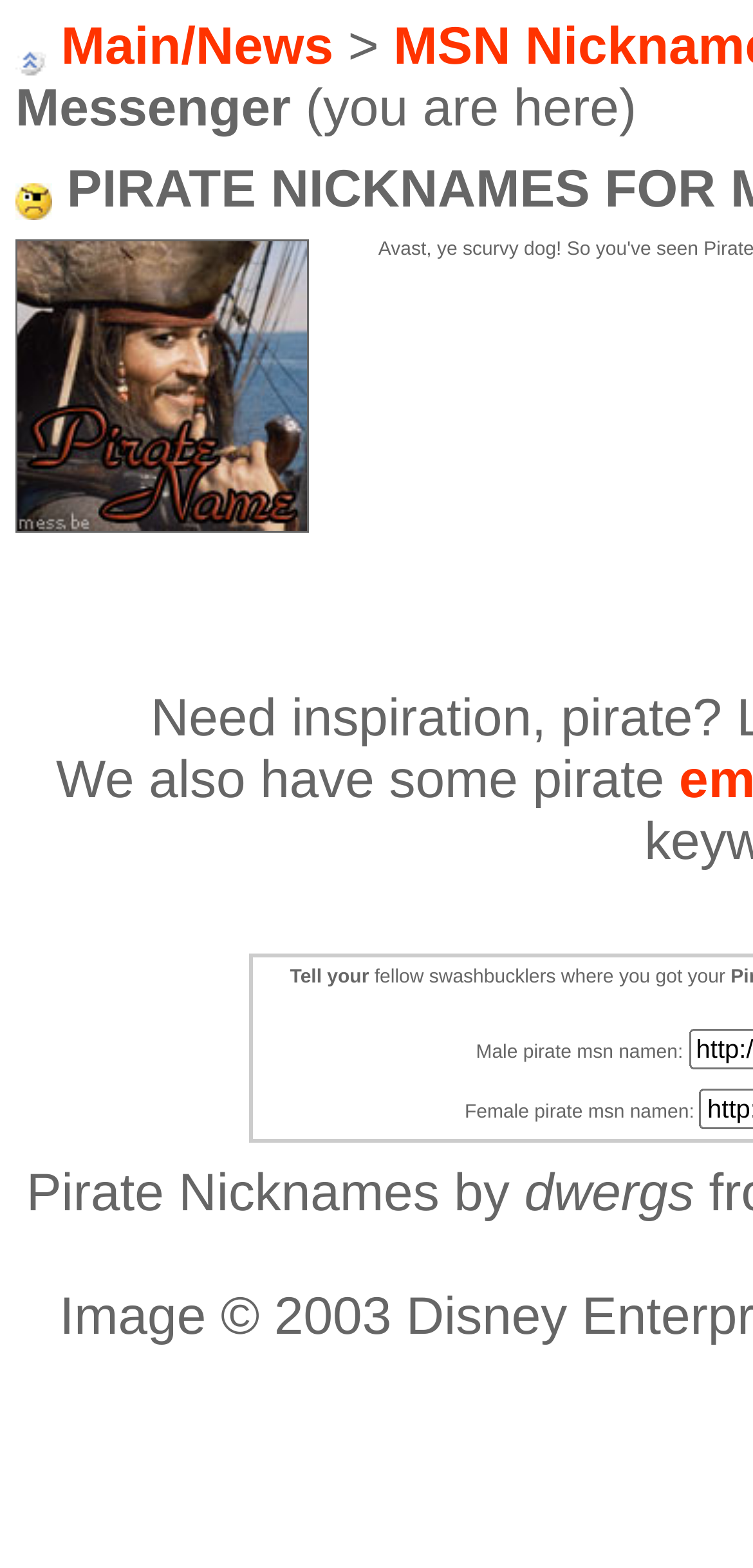Carefully examine the image and provide an in-depth answer to the question: What is the purpose of this webpage?

The webpage has a title 'MSN Namen or MSN Names: Male Pirate names' and an image 'pirate msn names', which suggests that the purpose of this webpage is to generate pirate names, possibly for MSN messenger.